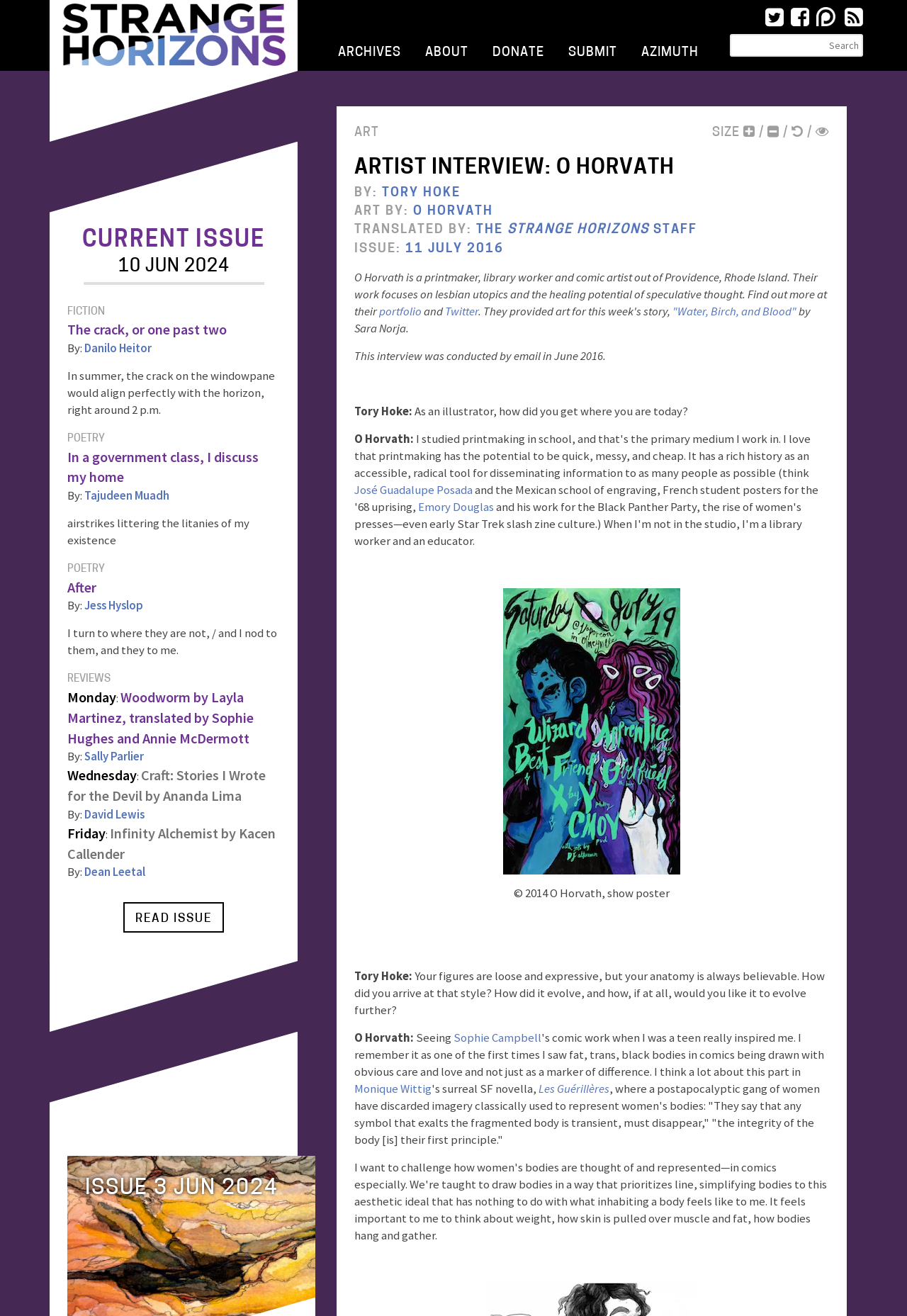Using the element description provided, determine the bounding box coordinates in the format (top-left x, top-left y, bottom-right x, bottom-right y). Ensure that all values are floating point numbers between 0 and 1. Element description: Poetry

[0.074, 0.33, 0.116, 0.338]